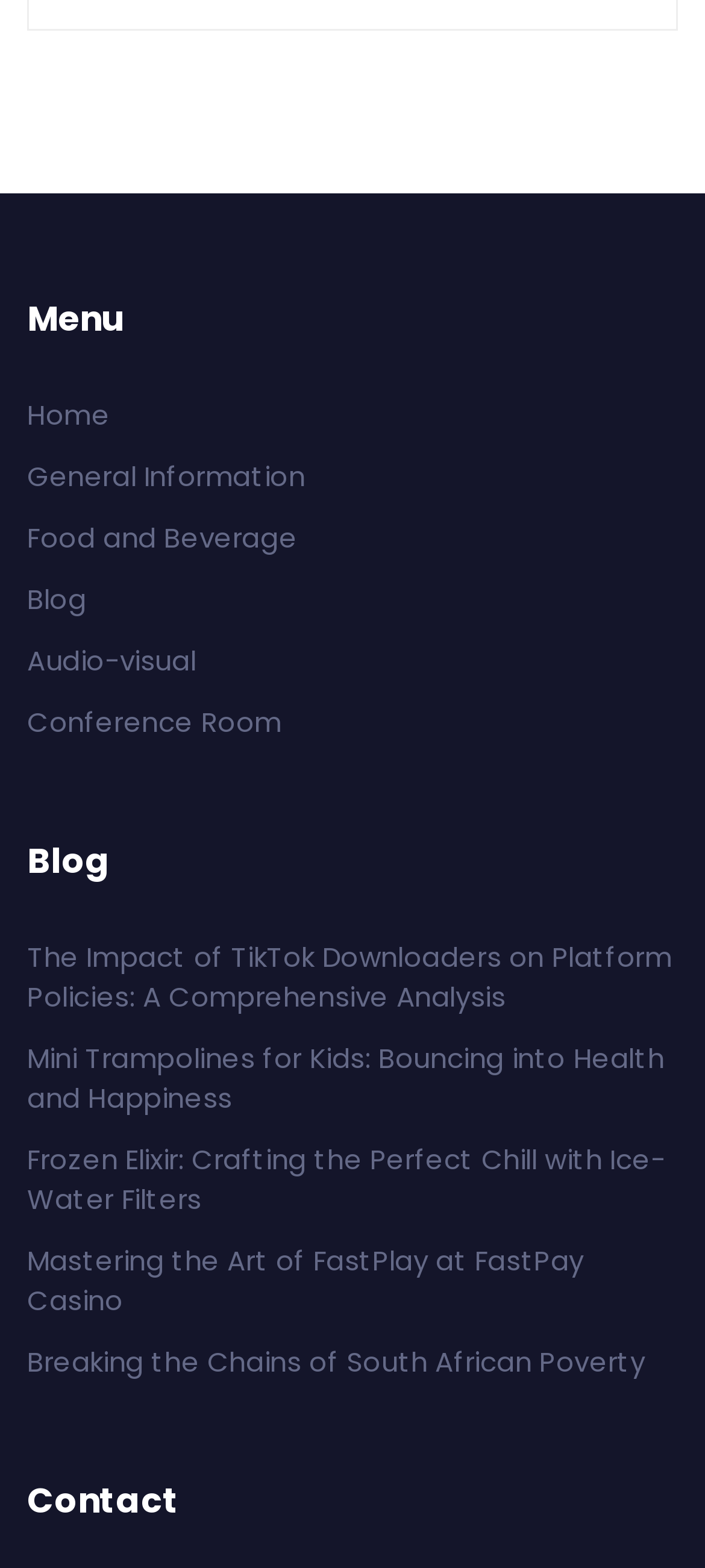Please identify the bounding box coordinates of the clickable area that will fulfill the following instruction: "go to home page". The coordinates should be in the format of four float numbers between 0 and 1, i.e., [left, top, right, bottom].

[0.038, 0.252, 0.156, 0.276]